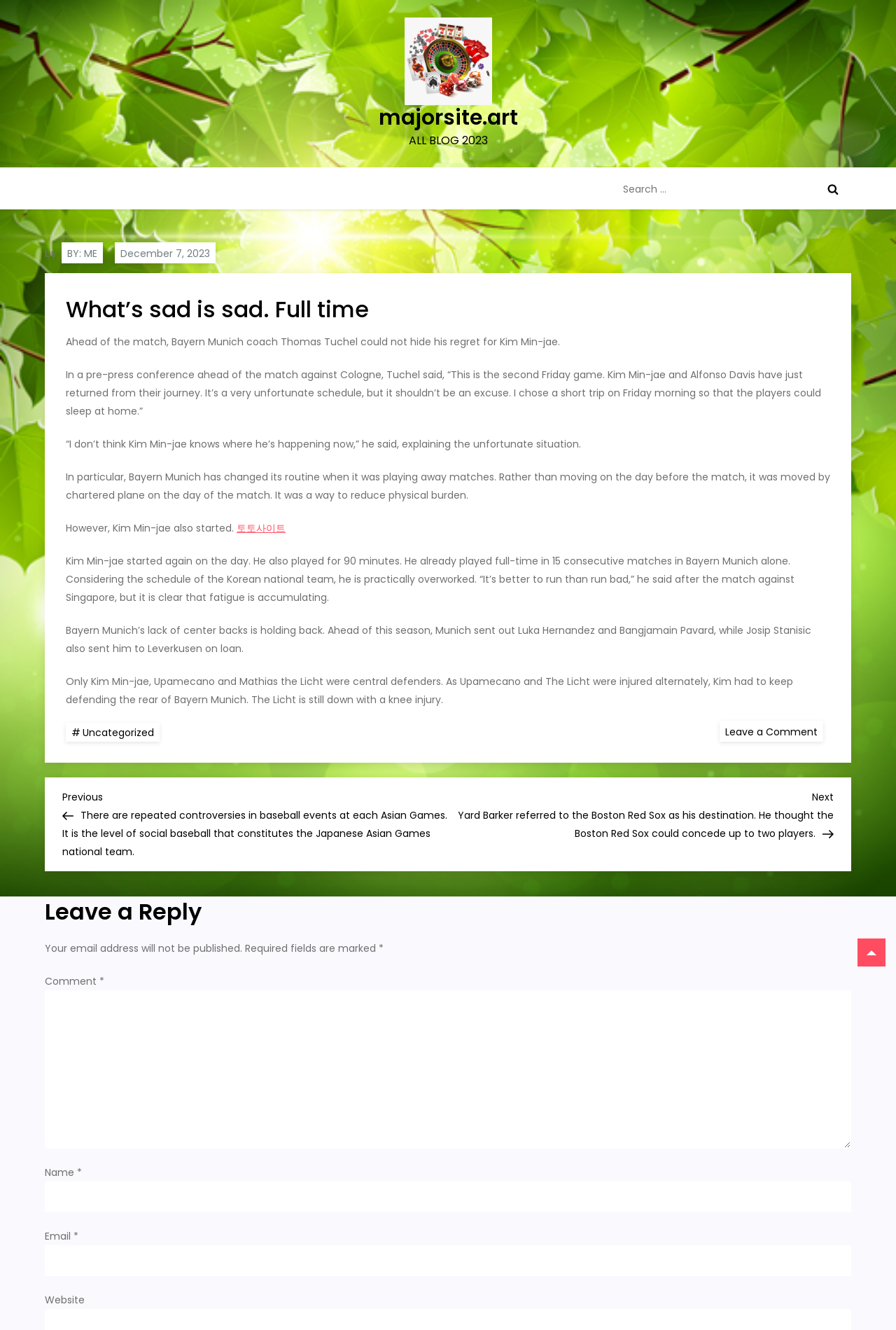What is the purpose of the search box?
From the details in the image, answer the question comprehensively.

The search box is located at the top of the page, and it has a placeholder text 'Search for:'. This suggests that the search box is used to search for articles or content on the webpage. The search box is also accompanied by a button, which further supports this conclusion.